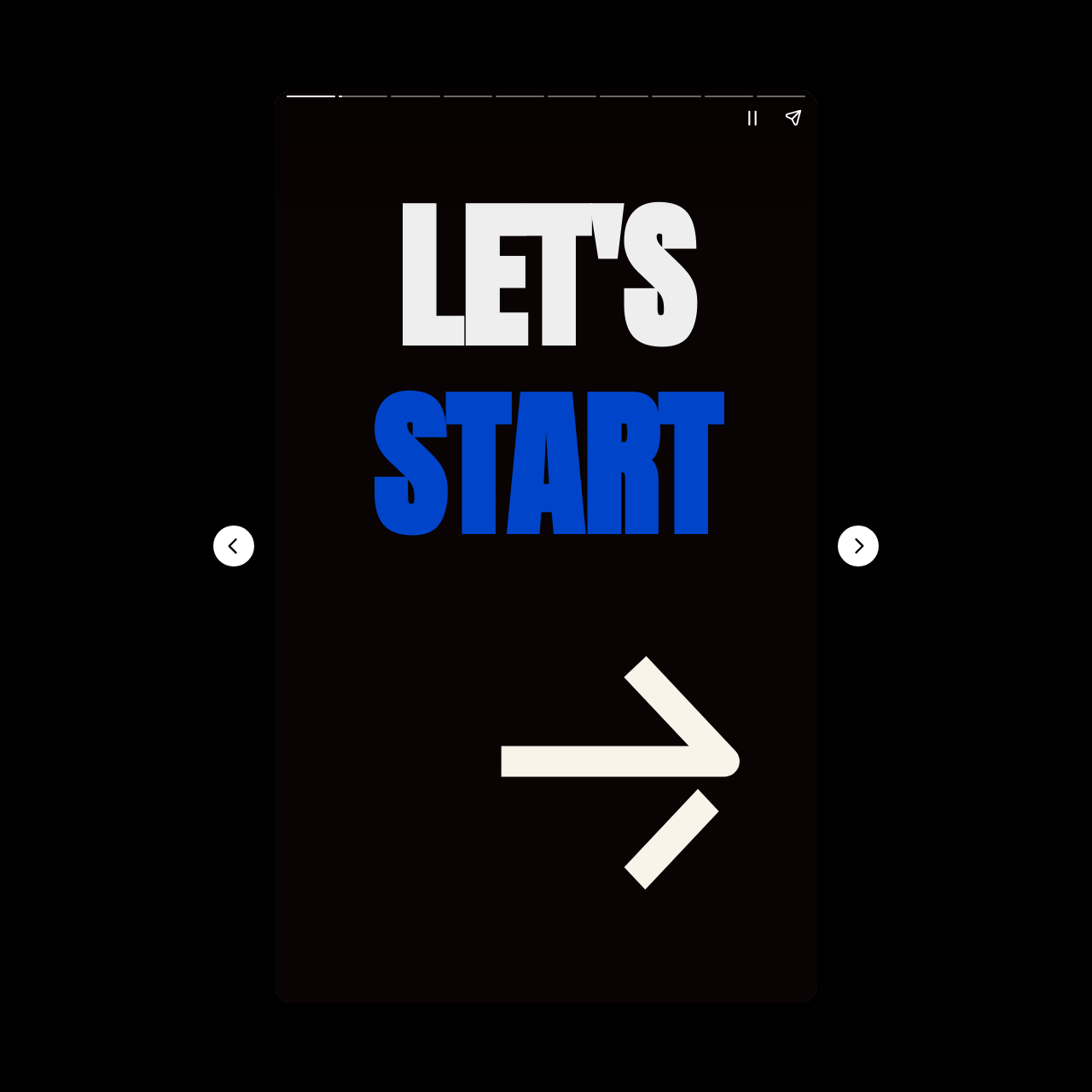Use a single word or phrase to answer the following:
What is the first step in the road trip?

LET'S START